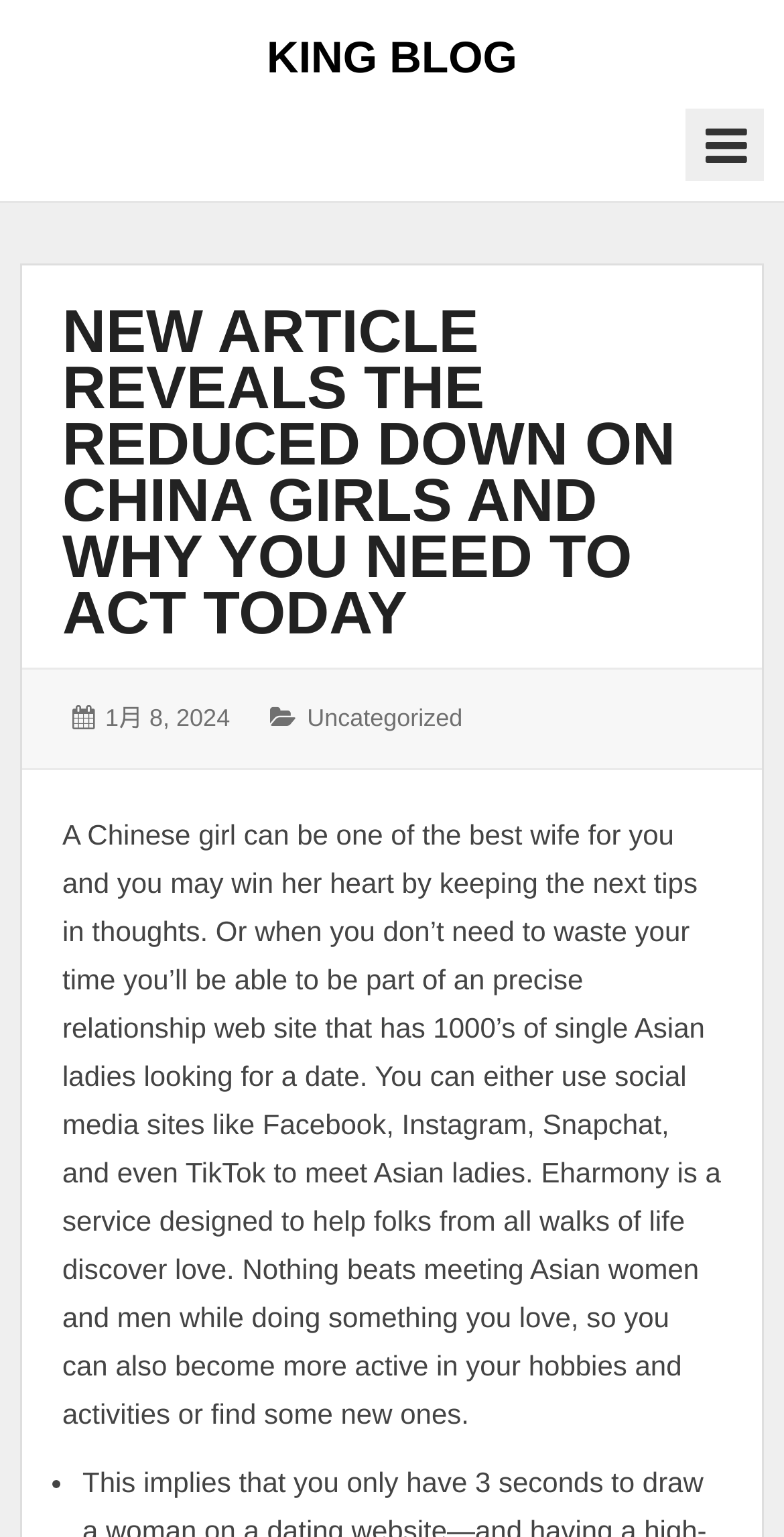Bounding box coordinates are to be given in the format (top-left x, top-left y, bottom-right x, bottom-right y). All values must be floating point numbers between 0 and 1. Provide the bounding box coordinate for the UI element described as: KING BLOG

[0.34, 0.021, 0.66, 0.054]